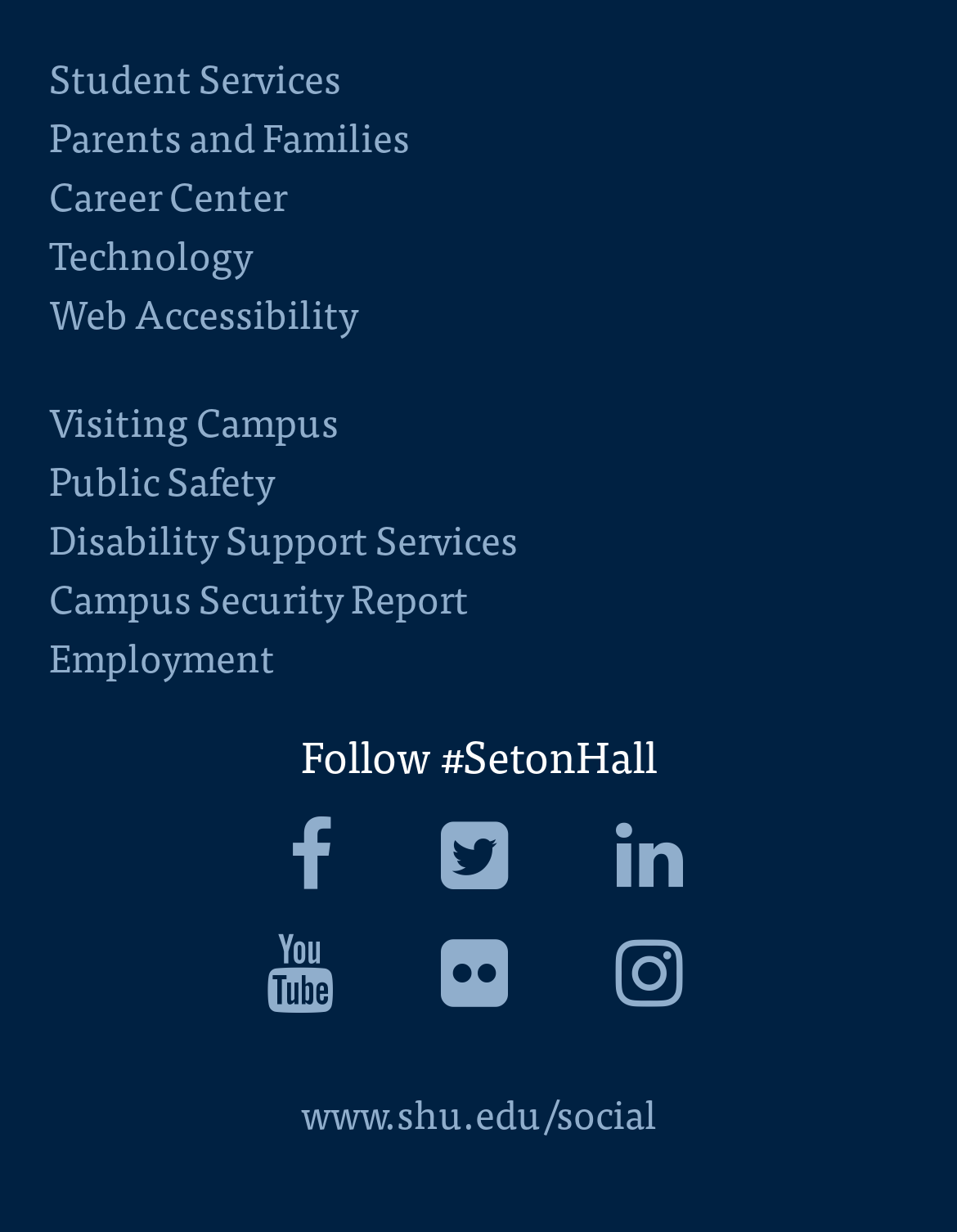Determine the bounding box coordinates of the section to be clicked to follow the instruction: "Learn about Disability Support Services". The coordinates should be given as four float numbers between 0 and 1, formatted as [left, top, right, bottom].

[0.051, 0.411, 0.541, 0.462]